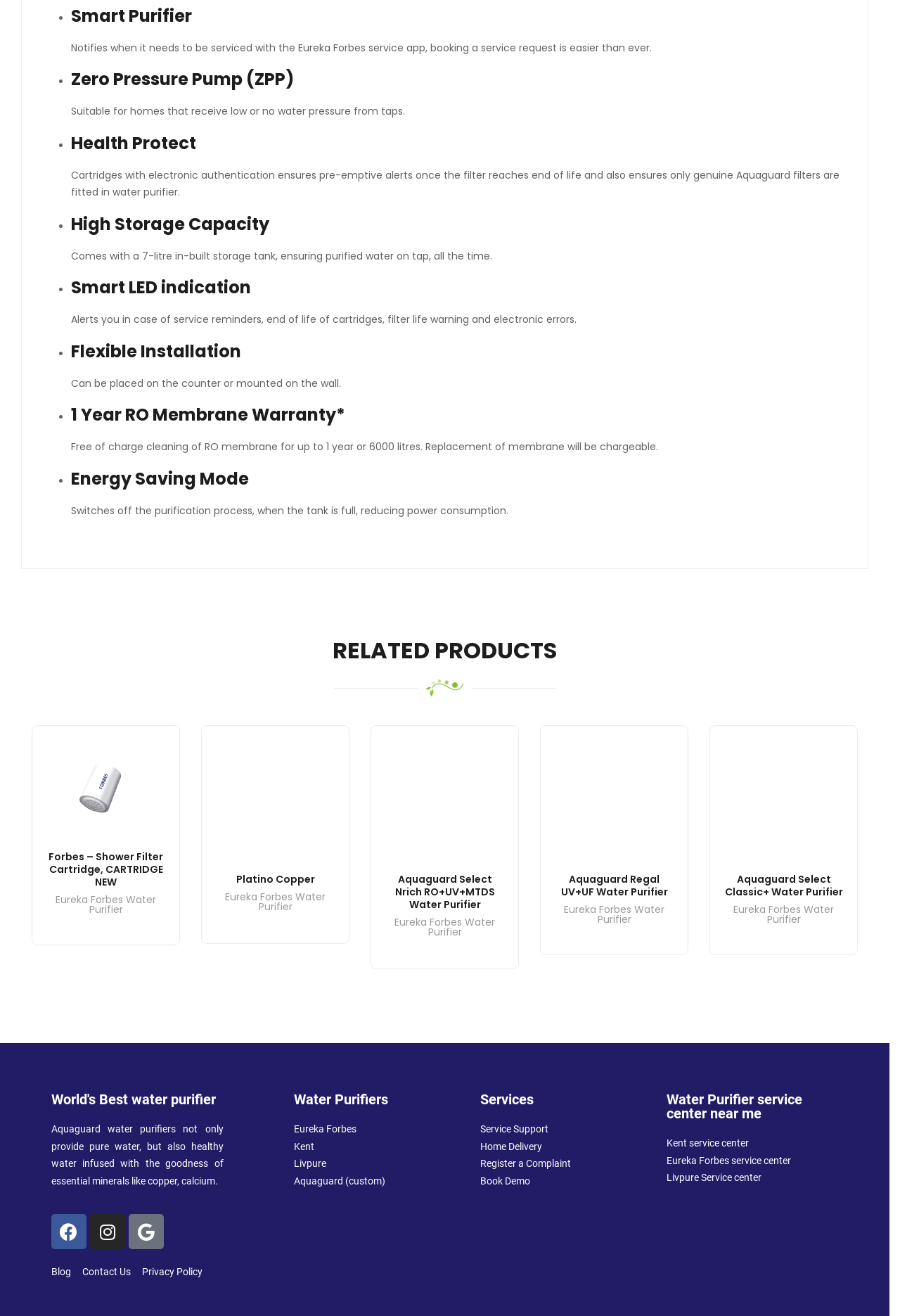Find the bounding box coordinates of the element to click in order to complete this instruction: "Visit the 'Blog' page". The bounding box coordinates must be four float numbers between 0 and 1, denoted as [left, top, right, bottom].

[0.057, 0.96, 0.079, 0.973]